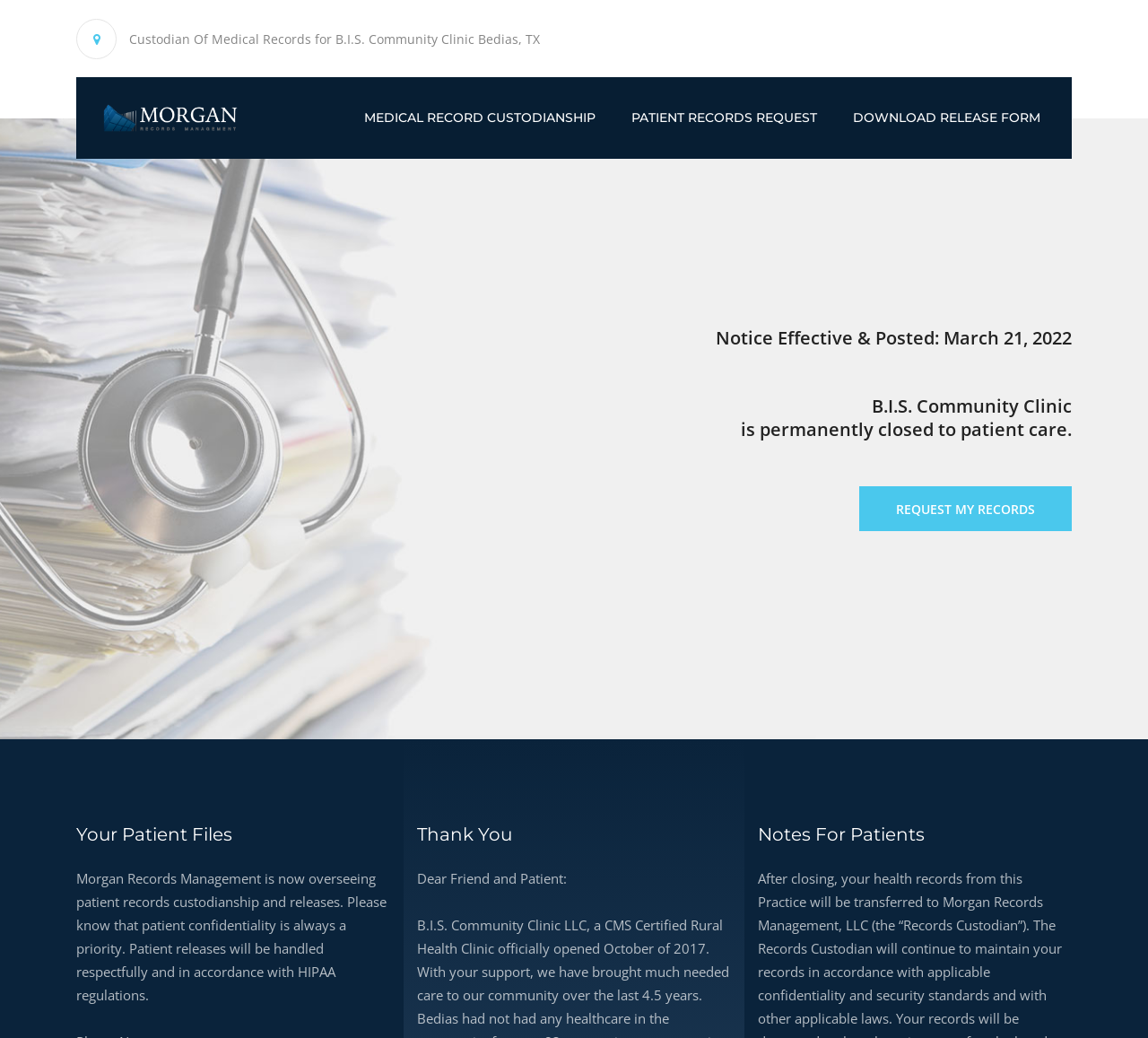Generate a comprehensive description of the webpage.

The webpage is about the B.I.S. Community Clinic in Bedias, Texas, which is permanently closed to patient care. At the top, there is a title "Custodian Of Medical Records for B.I.S. Community Clinic Bedias, TX". Below it, there is a link to "Morgan Records Management" accompanied by an image of the same name. 

To the right of the title, there are three links: "(CURRENT) MEDICAL RECORD CUSTODIANSHIP", "(CURRENT) PATIENT RECORDS REQUEST", and "(CURRENT) DOWNLOAD RELEASE FORM". 

Further down, there is a notice stating "Notice Effective & Posted: March 21, 2022" followed by the clinic's name and a statement about its permanent closure. 

On the lower half of the page, there is a section titled "Your Patient Files" with a paragraph of text explaining that Morgan Records Management is now overseeing patient records custodianship and releases, and that patient confidentiality is a priority. 

Below this section, there is a link to "REQUEST MY RECORDS". 

To the right of "Your Patient Files", there is a section titled "Thank You" with a message addressed to "Dear Friend and Patient:". 

Finally, at the bottom right, there is a section titled "Notes For Patients".